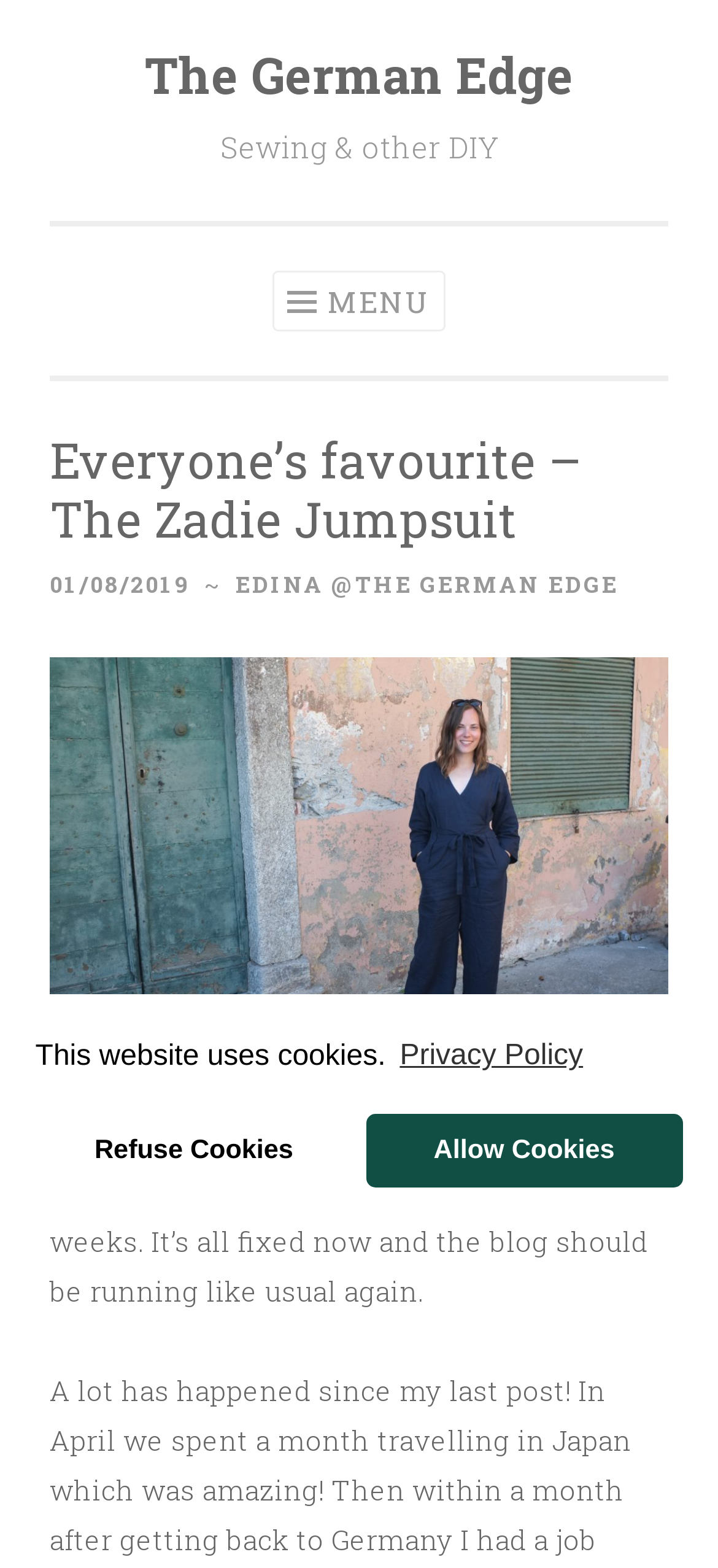Please find the top heading of the webpage and generate its text.

The German Edge